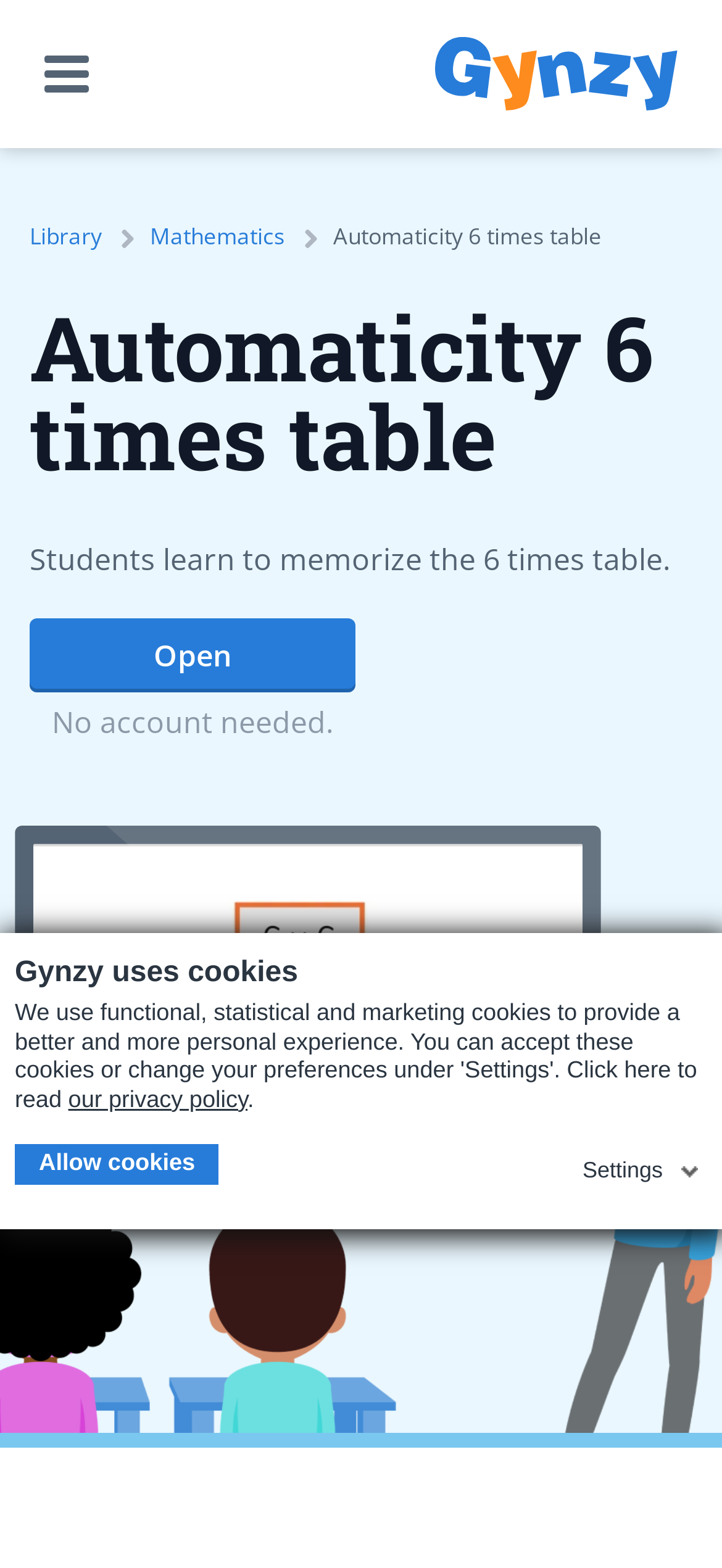Please identify the bounding box coordinates of the clickable area that will allow you to execute the instruction: "Click on 'Contact us'".

None